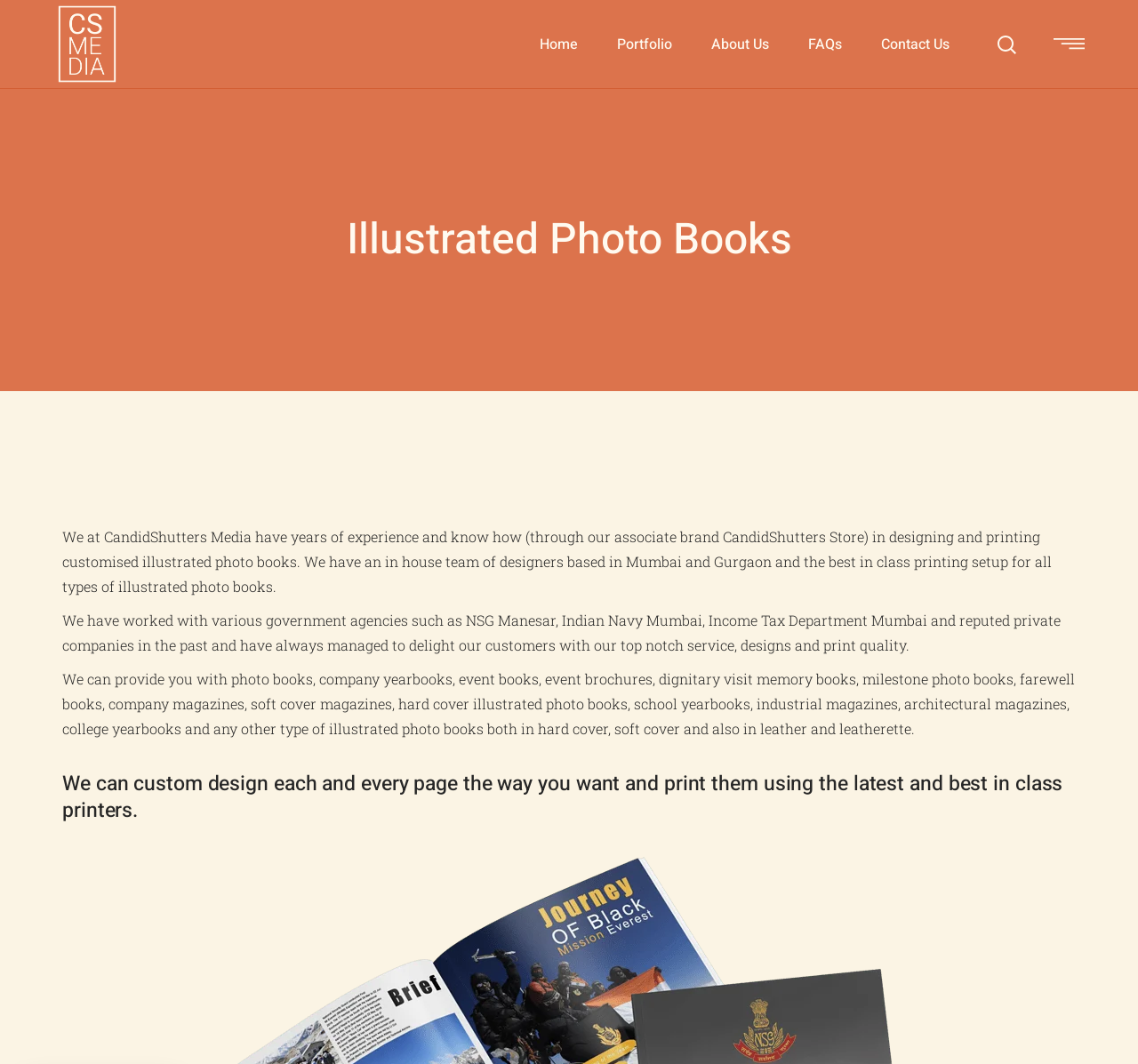Please specify the bounding box coordinates in the format (top-left x, top-left y, bottom-right x, bottom-right y), with values ranging from 0 to 1. Identify the bounding box for the UI component described as follows: aria-label="Open the side area"

[0.926, 0.0, 0.953, 0.083]